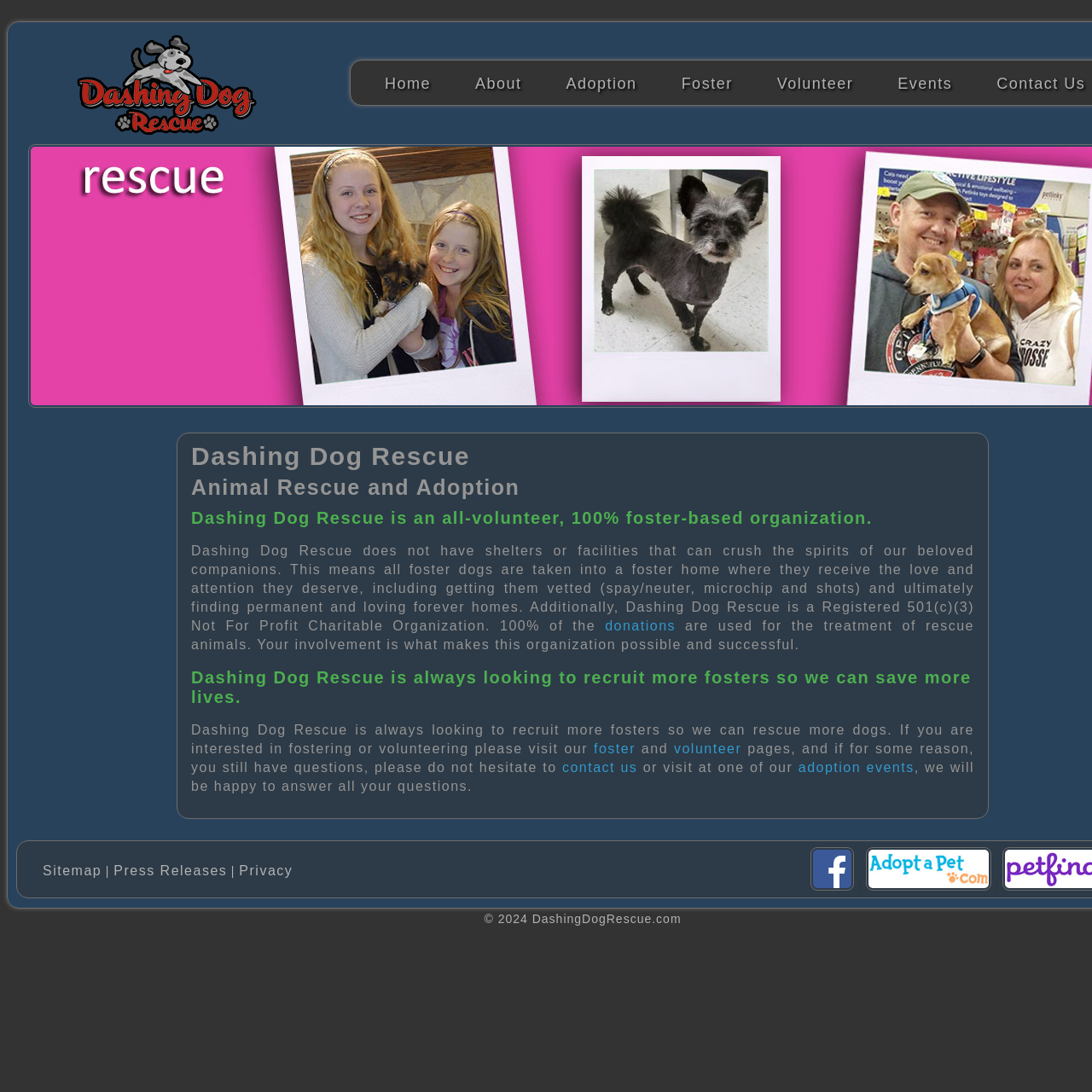Identify the bounding box coordinates for the region of the element that should be clicked to carry out the instruction: "Contact us for more information". The bounding box coordinates should be four float numbers between 0 and 1, i.e., [left, top, right, bottom].

[0.515, 0.696, 0.584, 0.709]